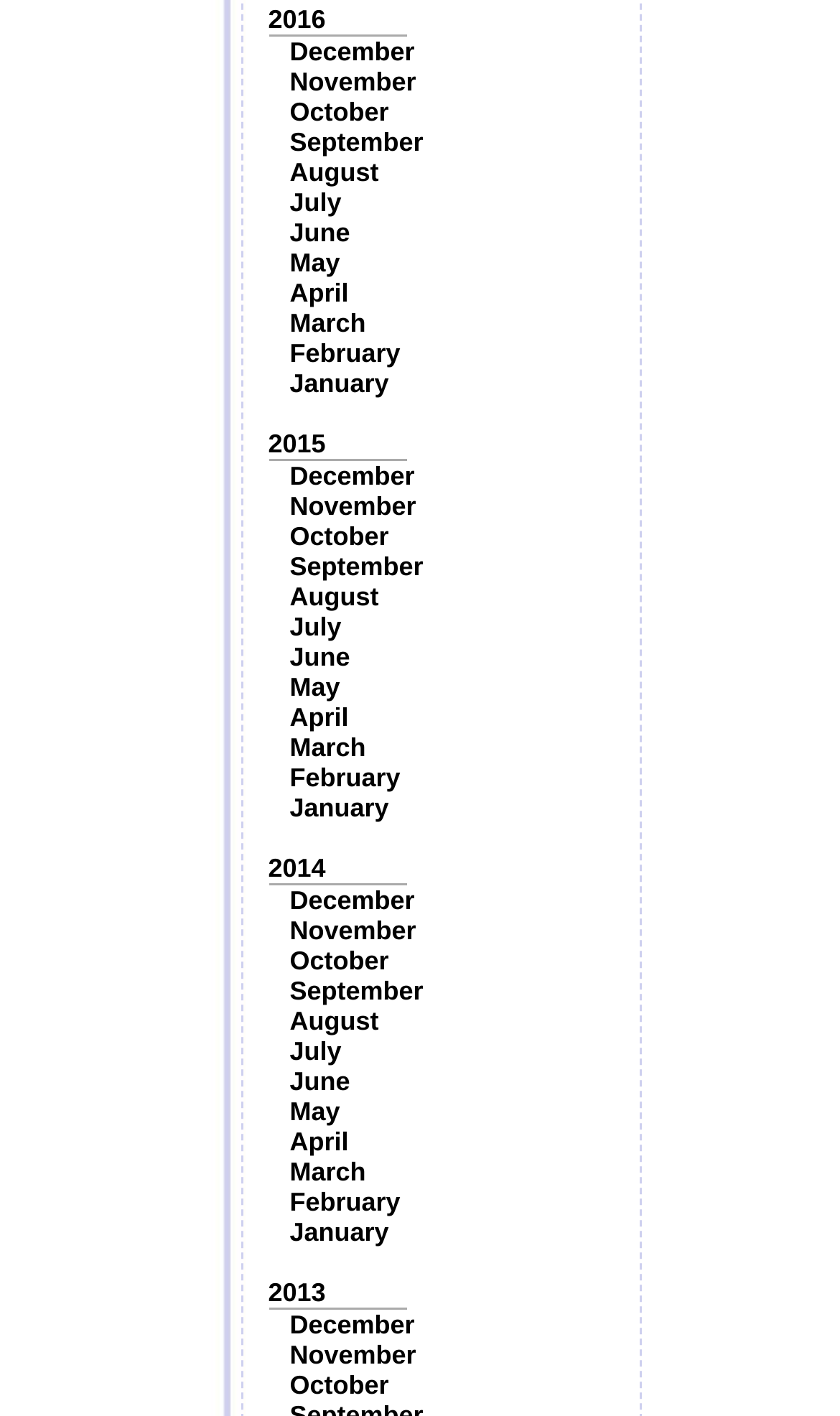Find the bounding box coordinates of the clickable element required to execute the following instruction: "View 2016 archives". Provide the coordinates as four float numbers between 0 and 1, i.e., [left, top, right, bottom].

[0.319, 0.003, 0.388, 0.024]